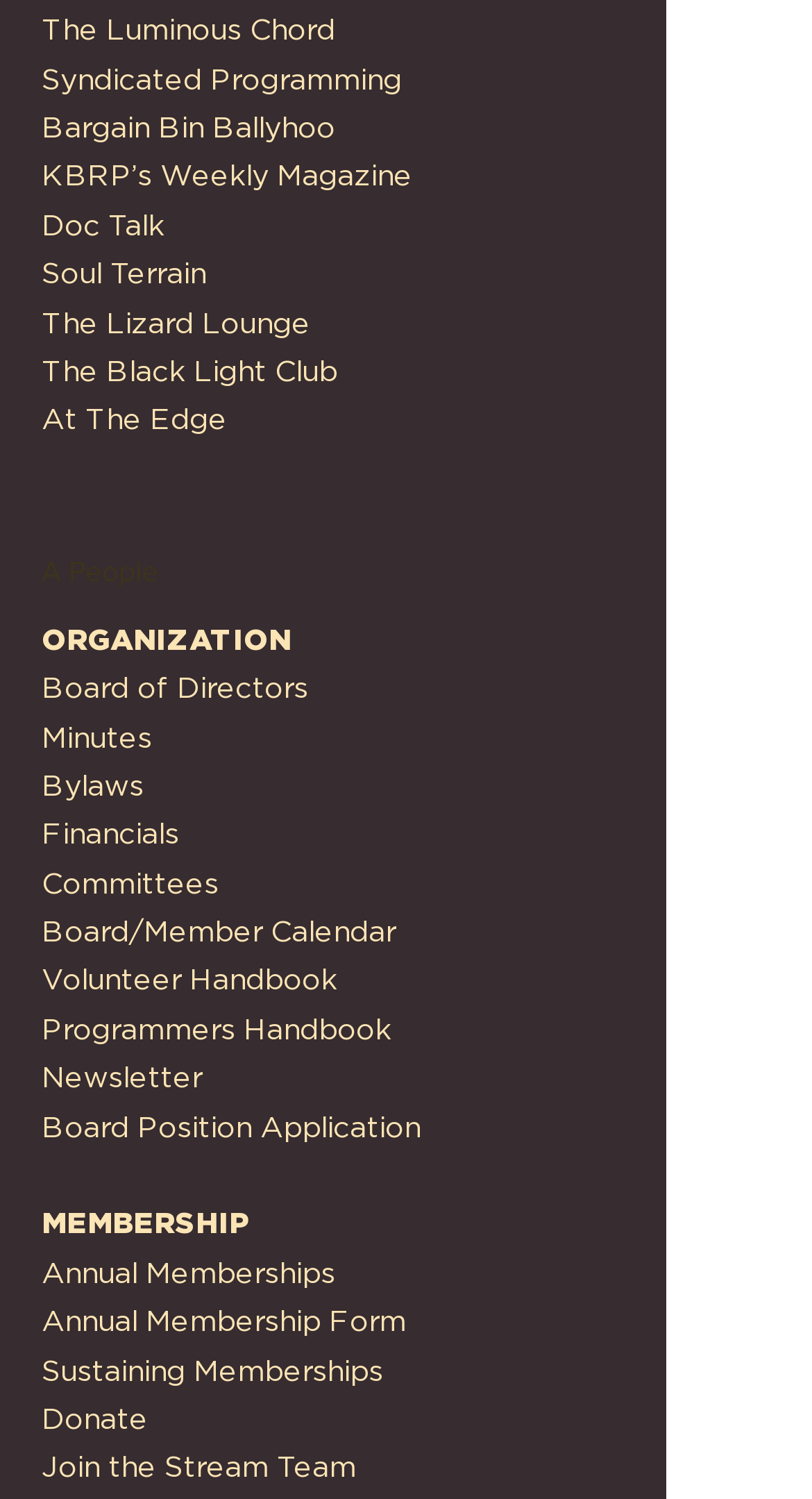Is there a 'Donate' link on the webpage?
Based on the image, answer the question with a single word or brief phrase.

Yes